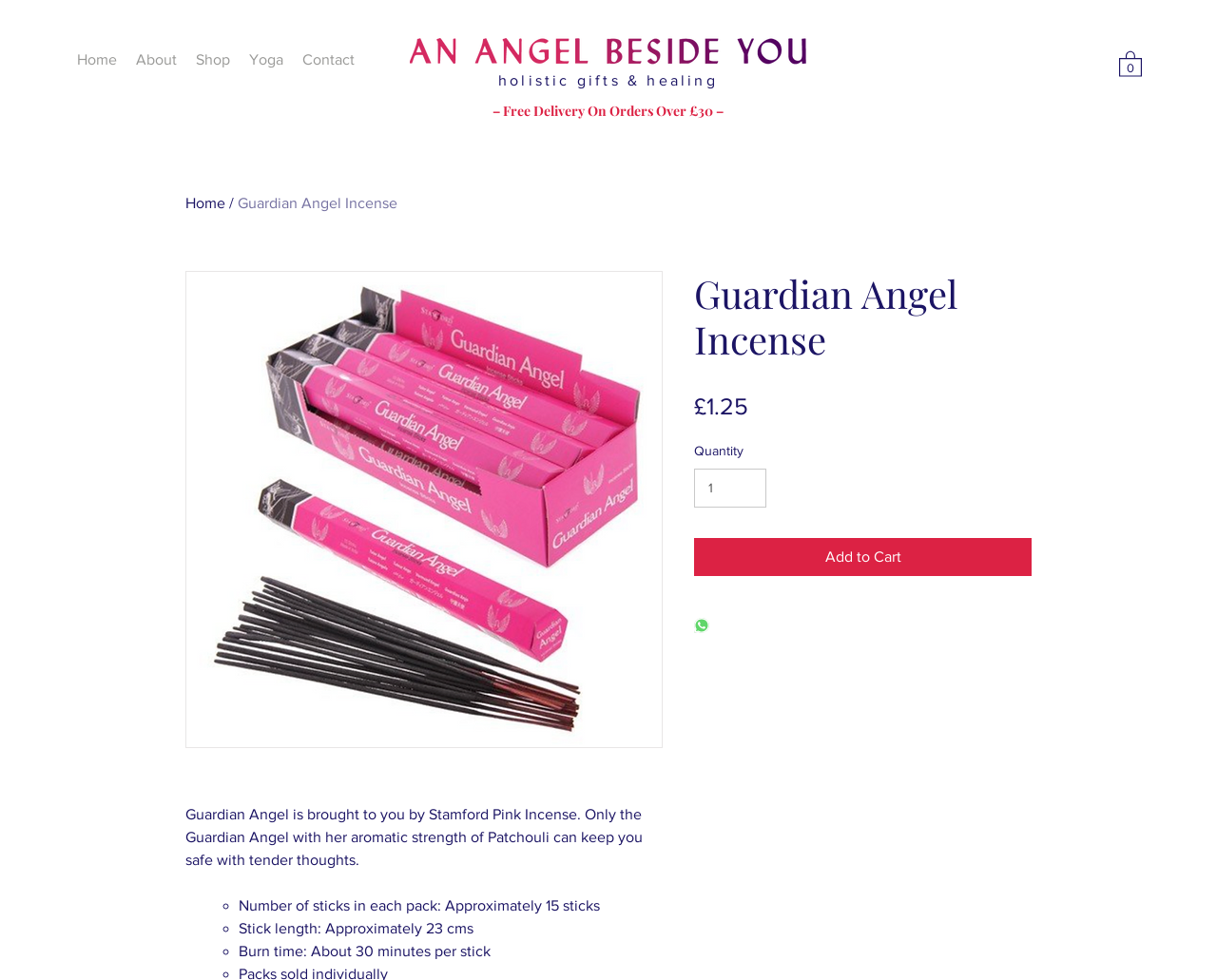Locate the coordinates of the bounding box for the clickable region that fulfills this instruction: "View the 'About' page".

[0.104, 0.047, 0.153, 0.076]